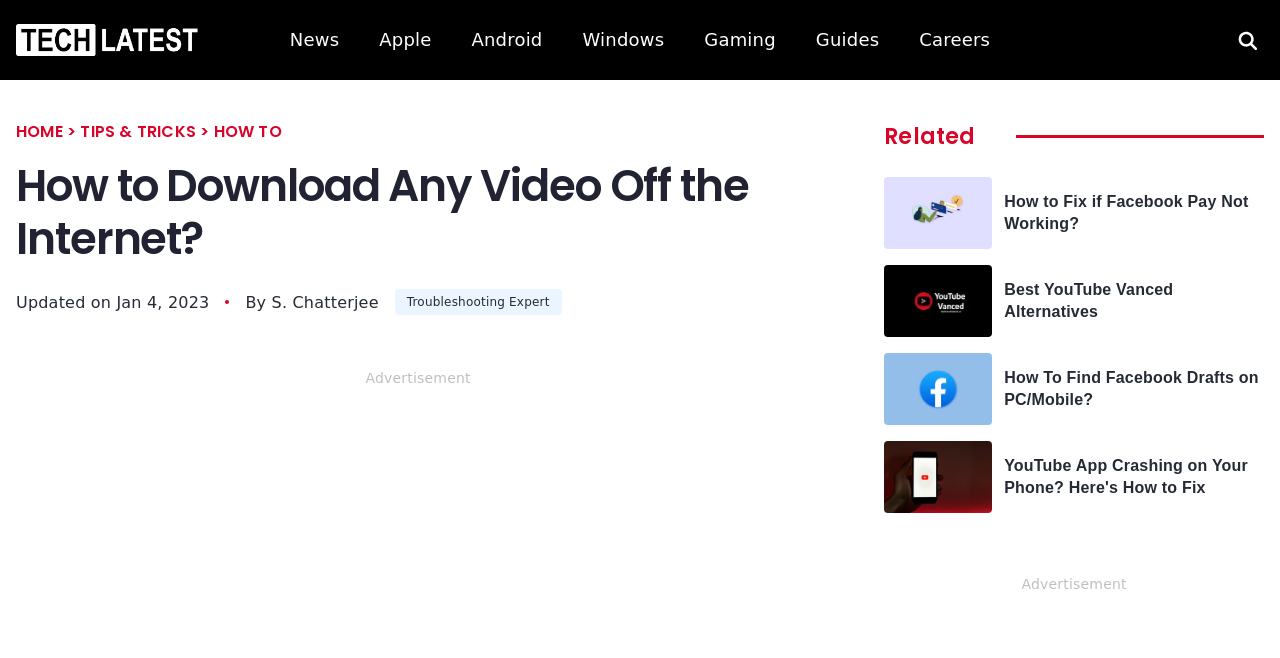What is the name of the website?
Your answer should be a single word or phrase derived from the screenshot.

TechLatest